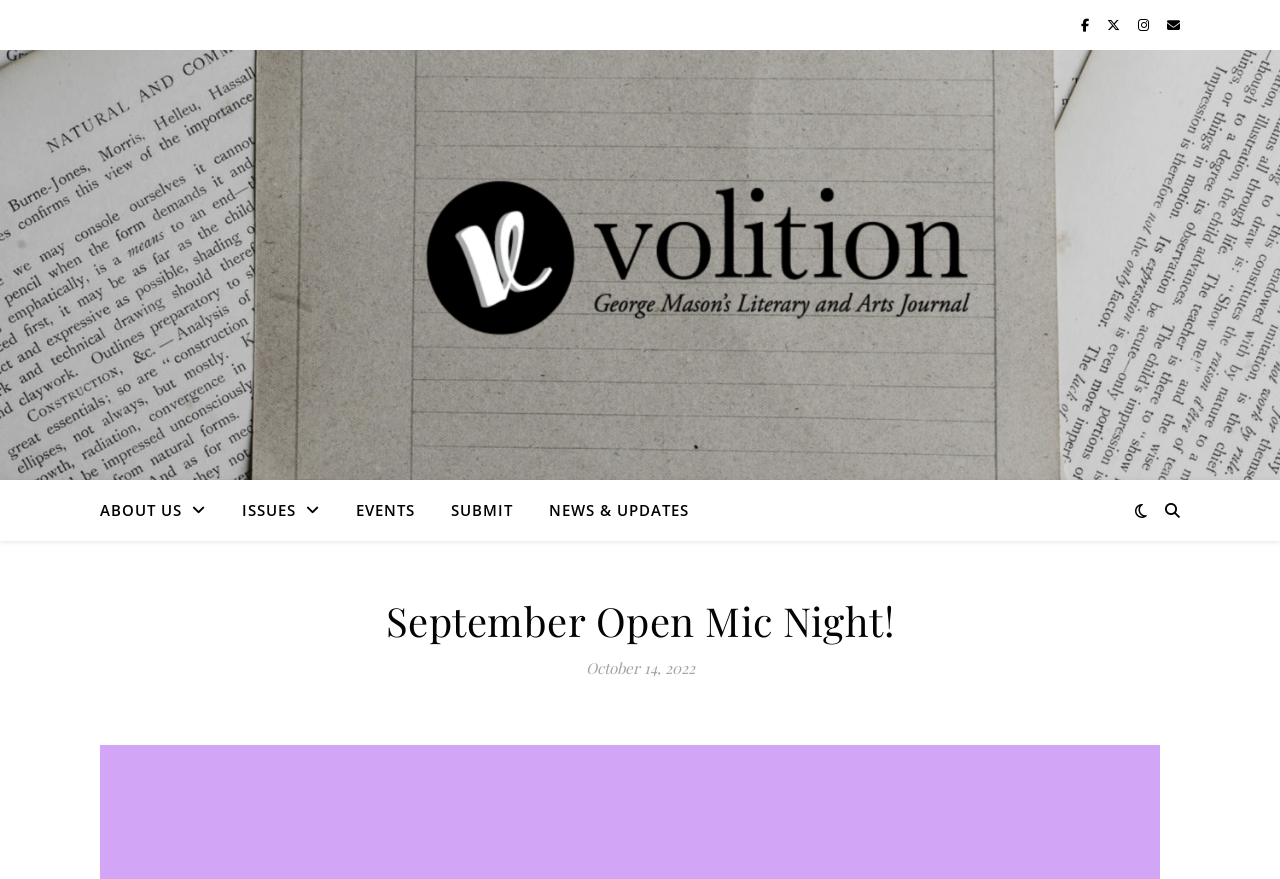Provide the bounding box coordinates of the HTML element described by the text: "Issues".

[0.177, 0.546, 0.262, 0.615]